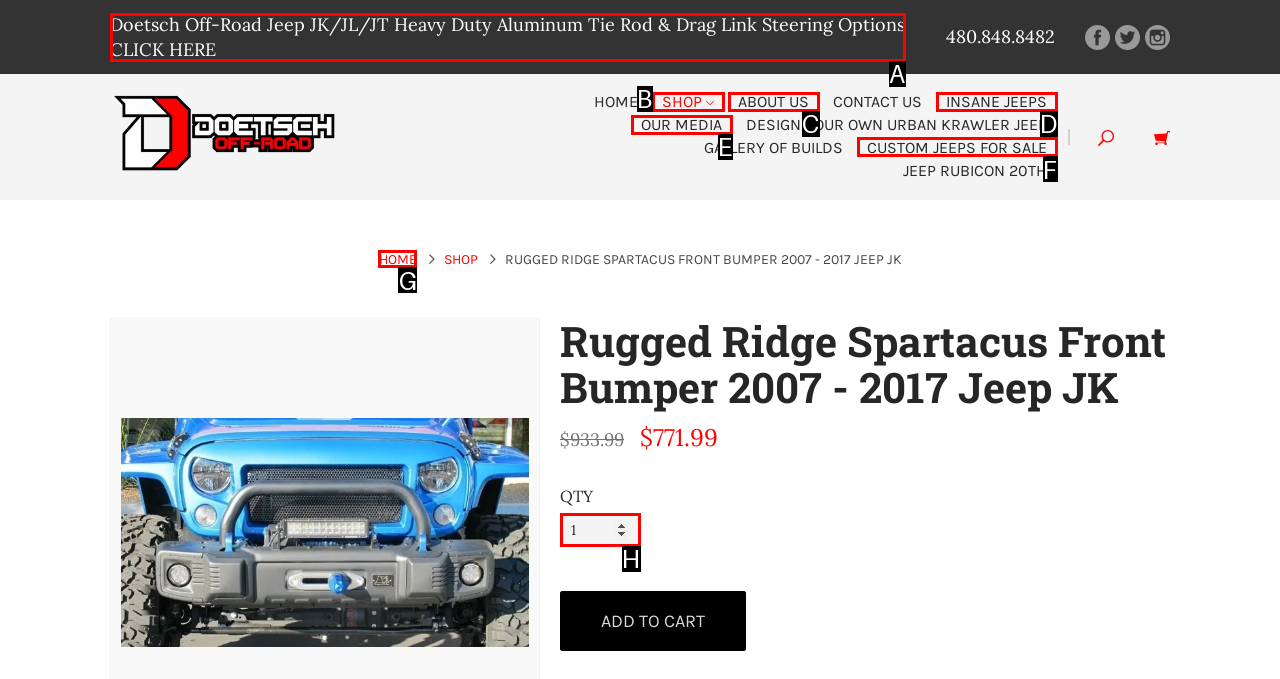From the options provided, determine which HTML element best fits the description: Custom Jeeps For Sale. Answer with the correct letter.

F